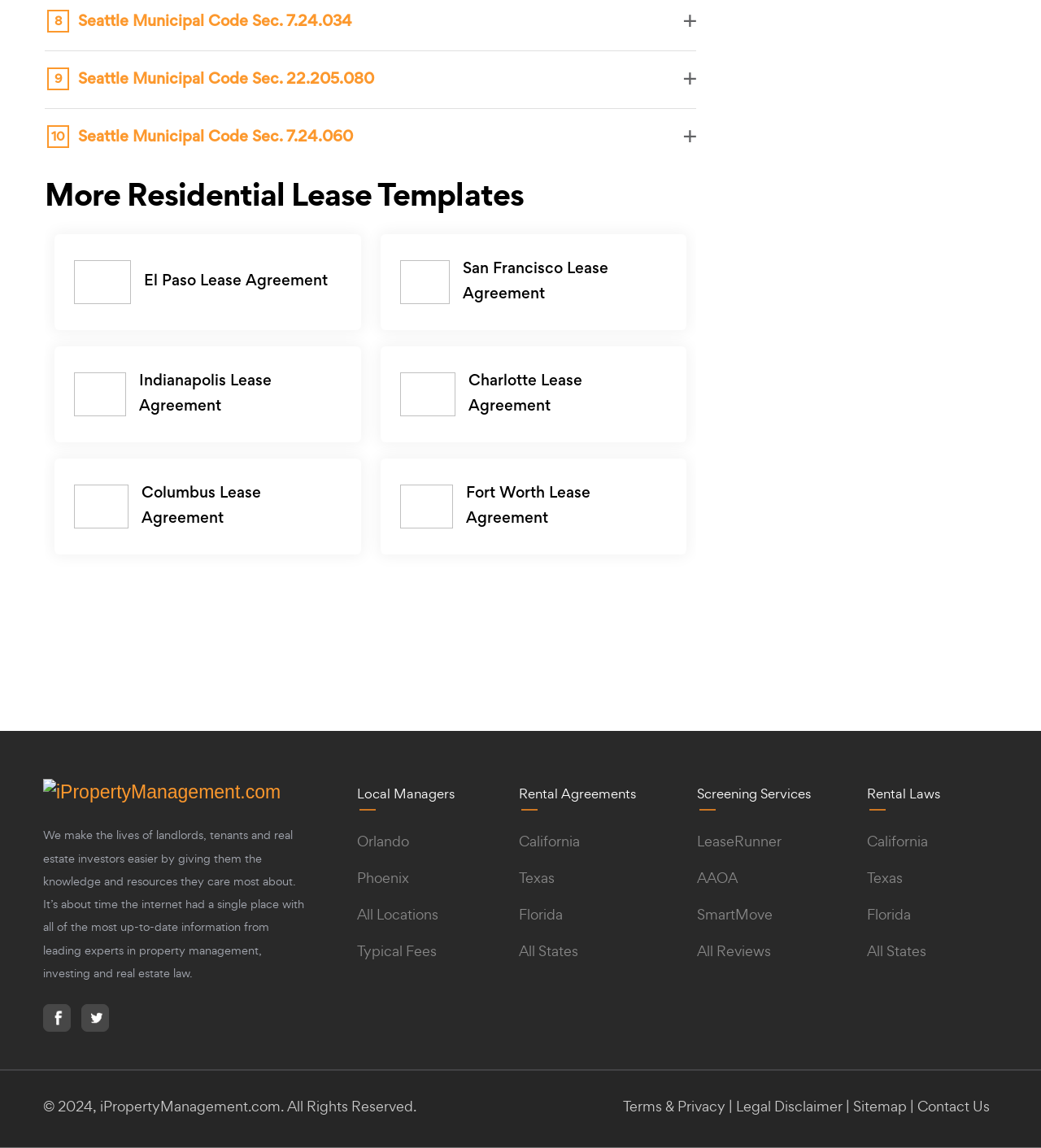Determine the bounding box coordinates of the UI element that matches the following description: "Charlotte Lease Agreement". The coordinates should be four float numbers between 0 and 1 in the format [left, top, right, bottom].

[0.366, 0.302, 0.66, 0.385]